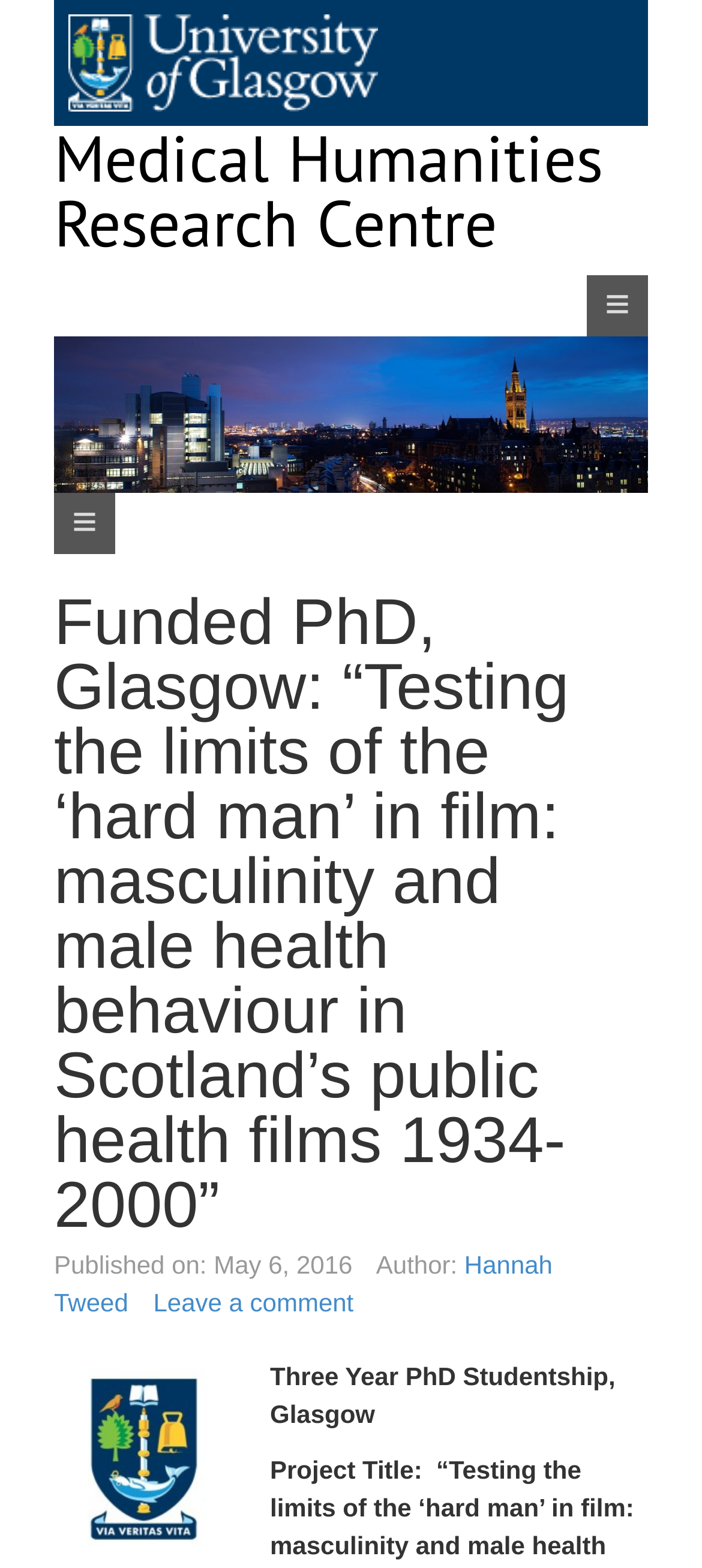When was this PhD studentship published?
Respond with a short answer, either a single word or a phrase, based on the image.

May 6, 2016